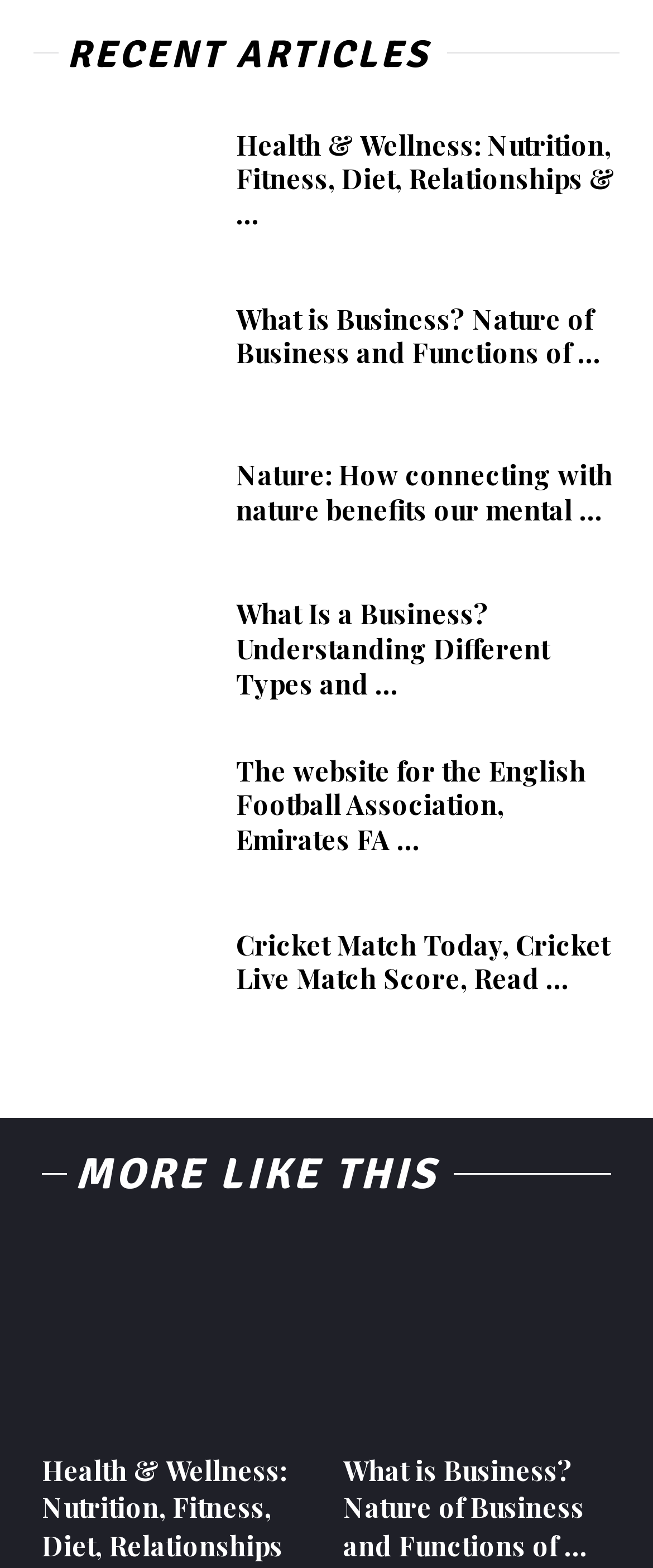Use the details in the image to answer the question thoroughly: 
What is the common theme among the articles on this webpage?

The common theme among the articles on this webpage is that they are all informative articles about various topics such as Health & Wellness, Business, Nature, and Sports.